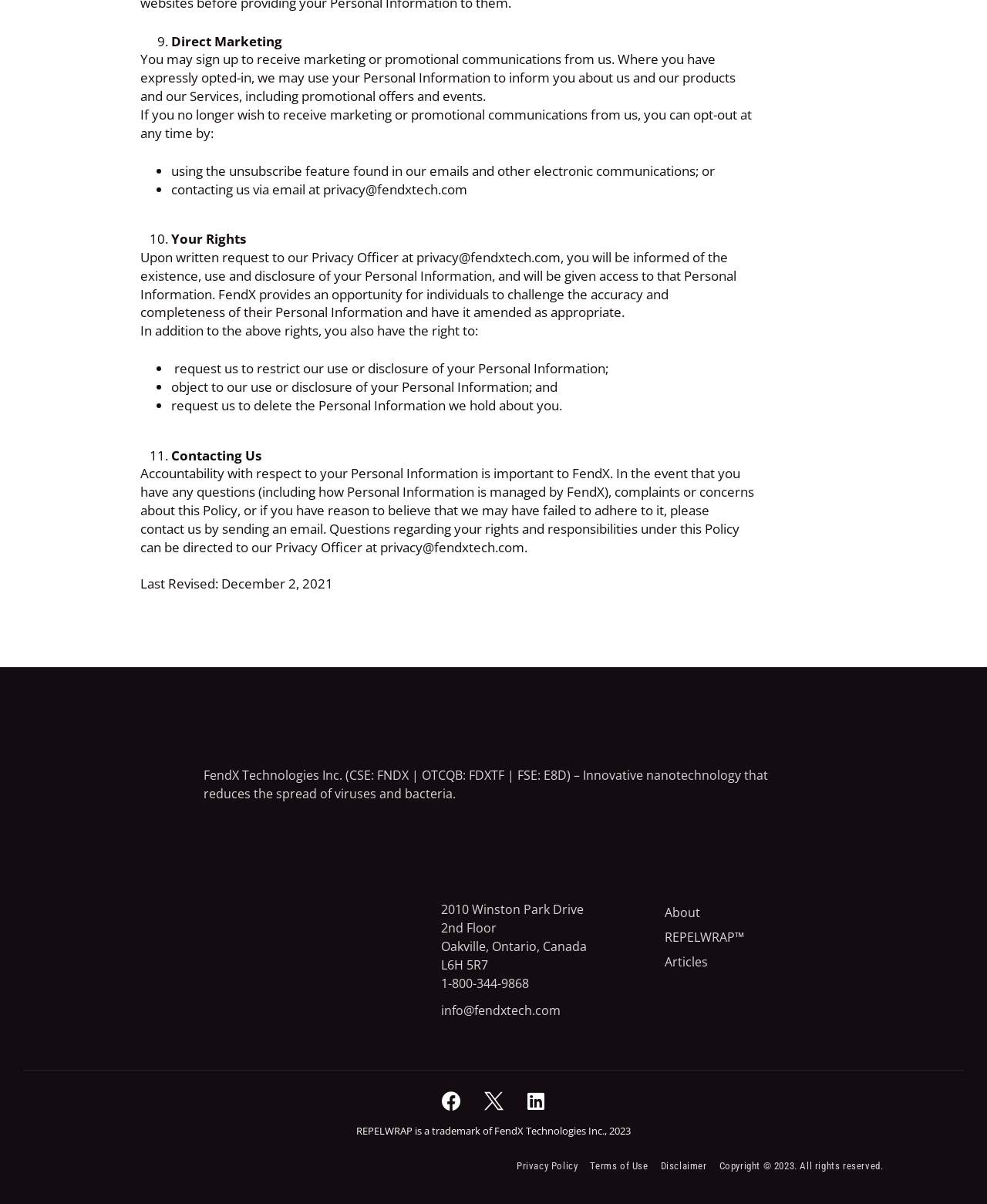Please identify the bounding box coordinates of the element I need to click to follow this instruction: "Contact us via email".

[0.174, 0.15, 0.474, 0.164]